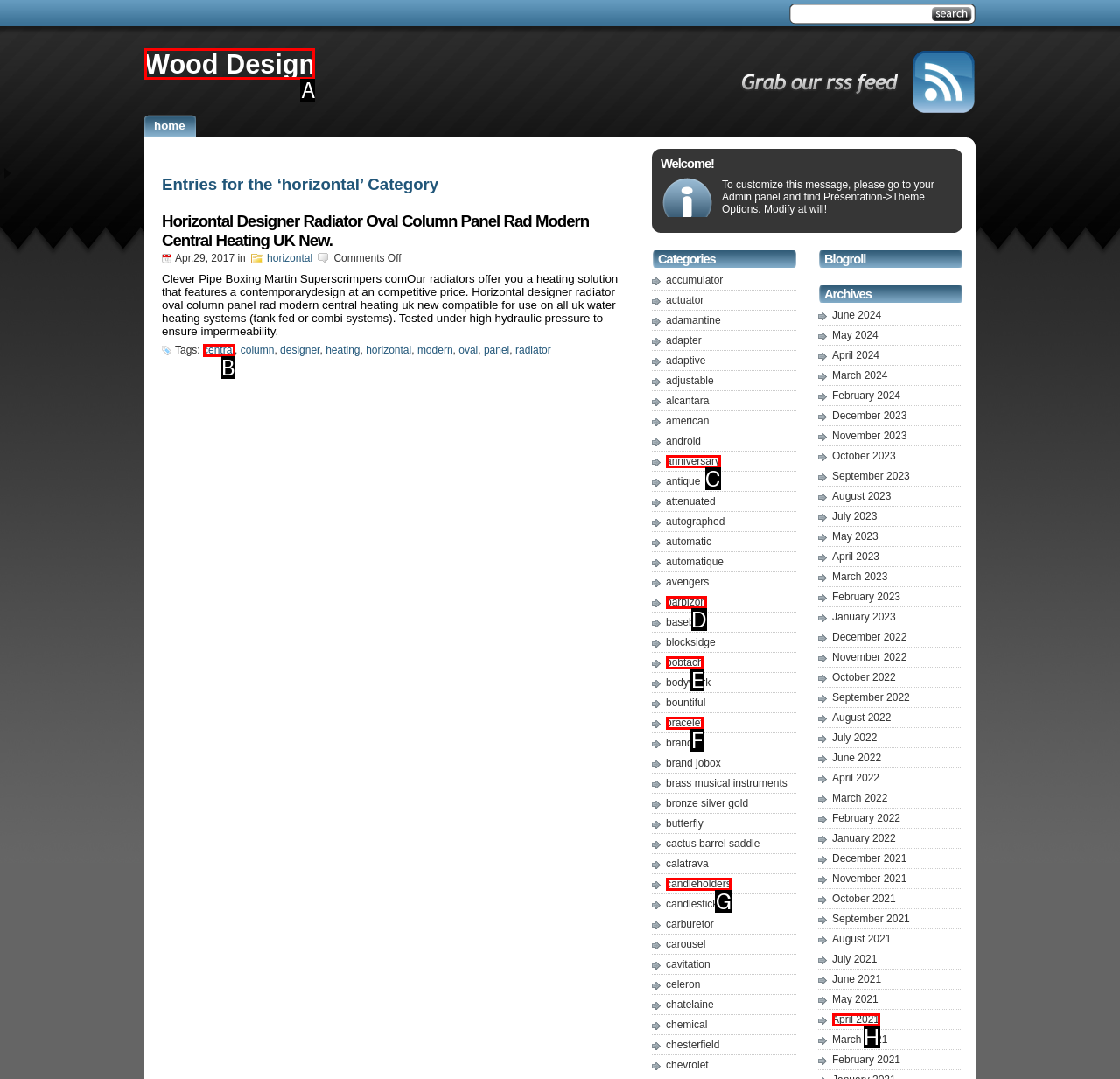From the given options, indicate the letter that corresponds to the action needed to complete this task: click the 'Wood Design' link. Respond with only the letter.

A